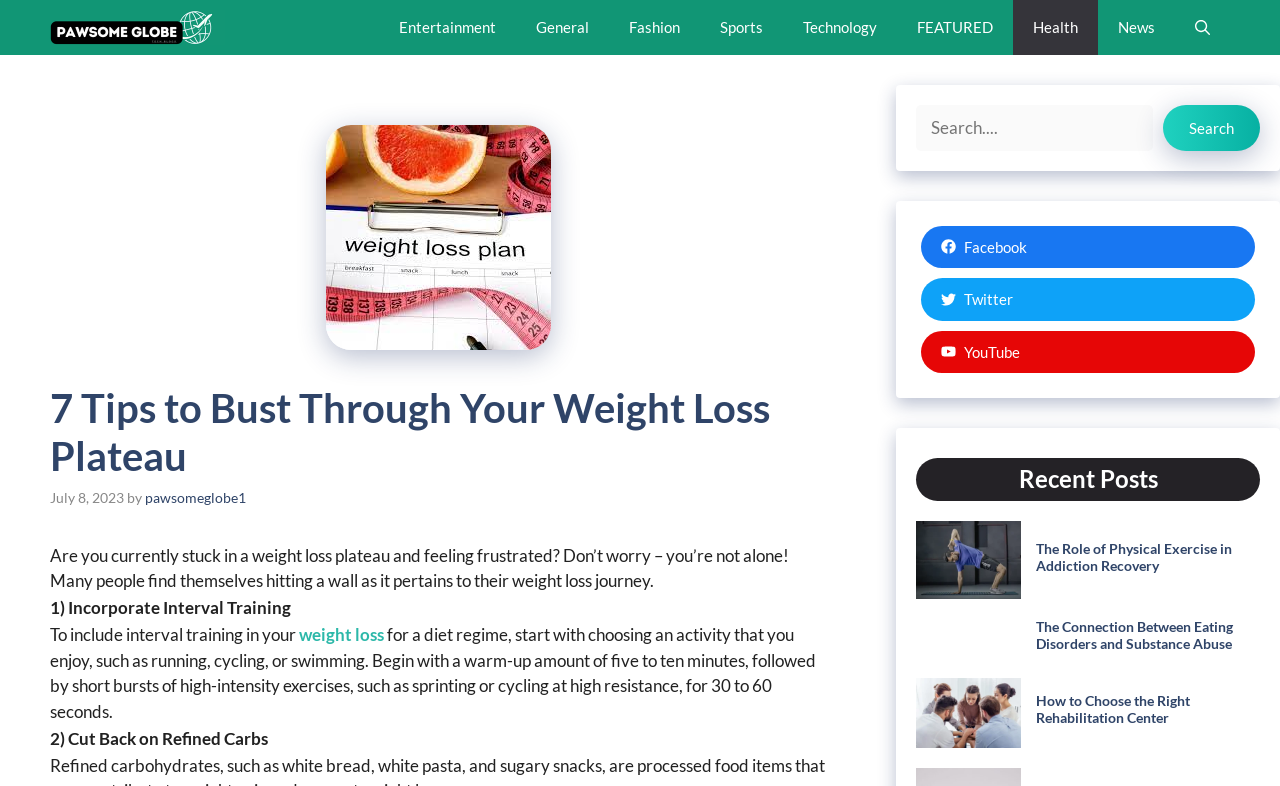Please determine the bounding box coordinates of the element to click in order to execute the following instruction: "Open the search box". The coordinates should be four float numbers between 0 and 1, specified as [left, top, right, bottom].

[0.918, 0.0, 0.961, 0.07]